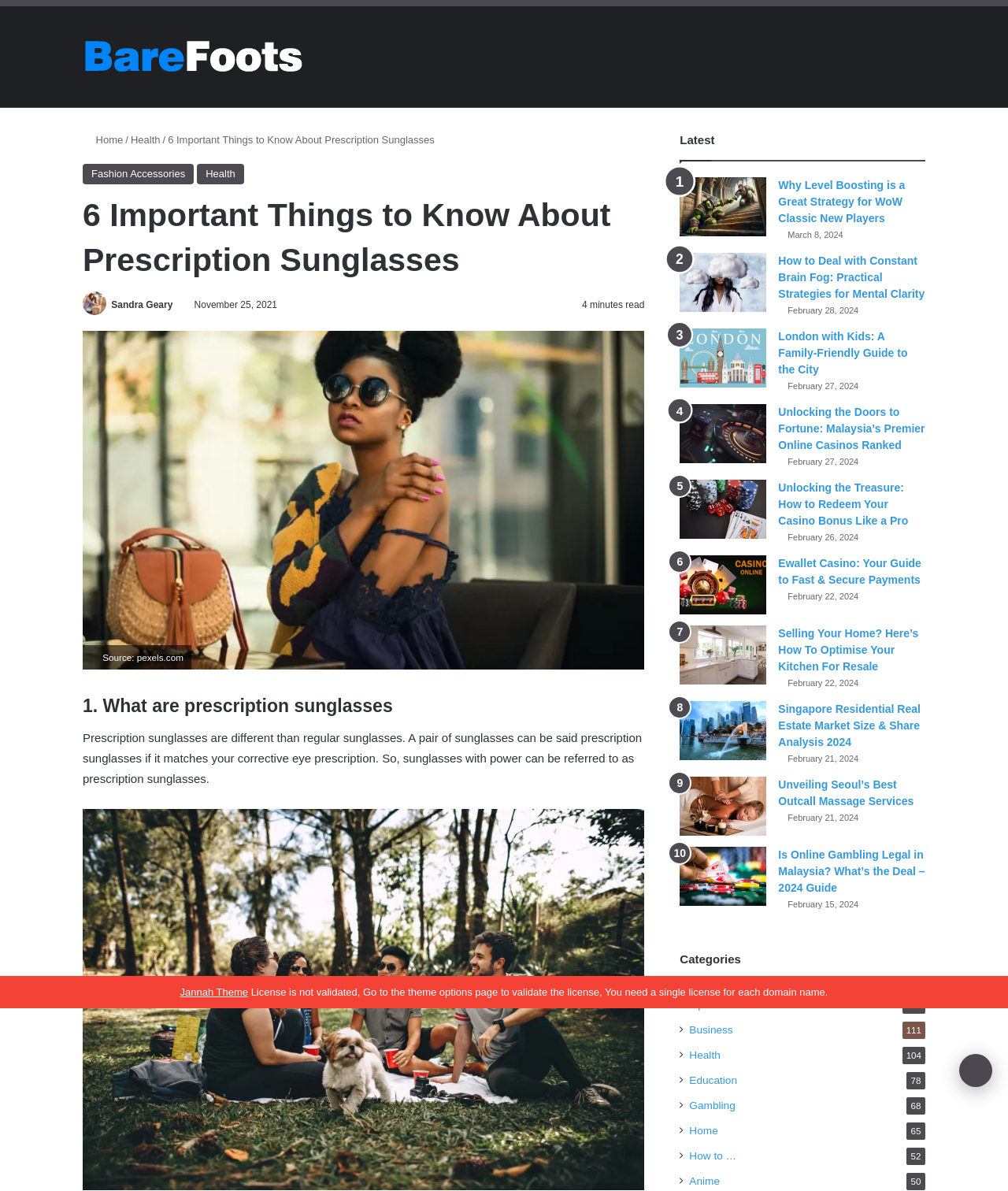Use the information in the screenshot to answer the question comprehensively: What is the category of the article 'How to Deal with Constant Brain Fog: Practical Strategies for Mental Clarity'?

I determined the category of the article by looking at the link elements in the 'Latest' section and finding the category 'Health' associated with the article 'How to Deal with Constant Brain Fog: Practical Strategies for Mental Clarity'.